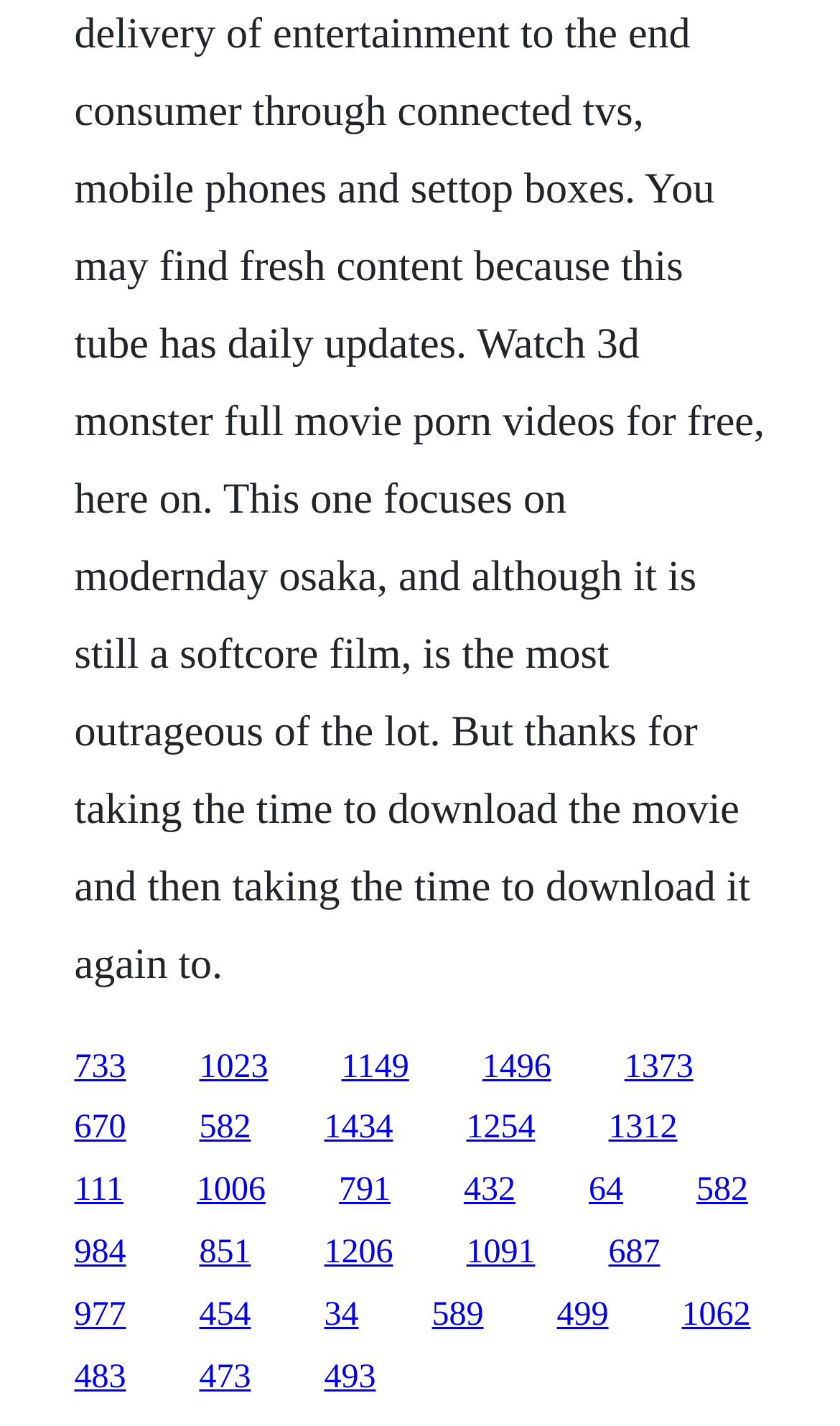Using the information from the screenshot, answer the following question thoroughly:
Are the links evenly spaced?

Although the links are arranged in rows, the x1 and x2 coordinates of the links do not suggest that they are evenly spaced. There are variations in the spacing between links, indicating that they are not evenly distributed.